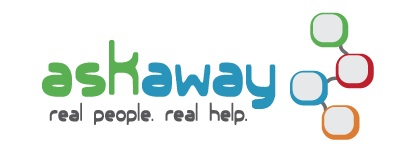What colors are the geometric shapes?
Please provide a detailed and comprehensive answer to the question.

The design is complemented by colorful geometric shapes in red, orange, and light blue arranged to the right, adding a modern and friendly touch, which indicates that the geometric shapes are in red, orange, and light blue colors.